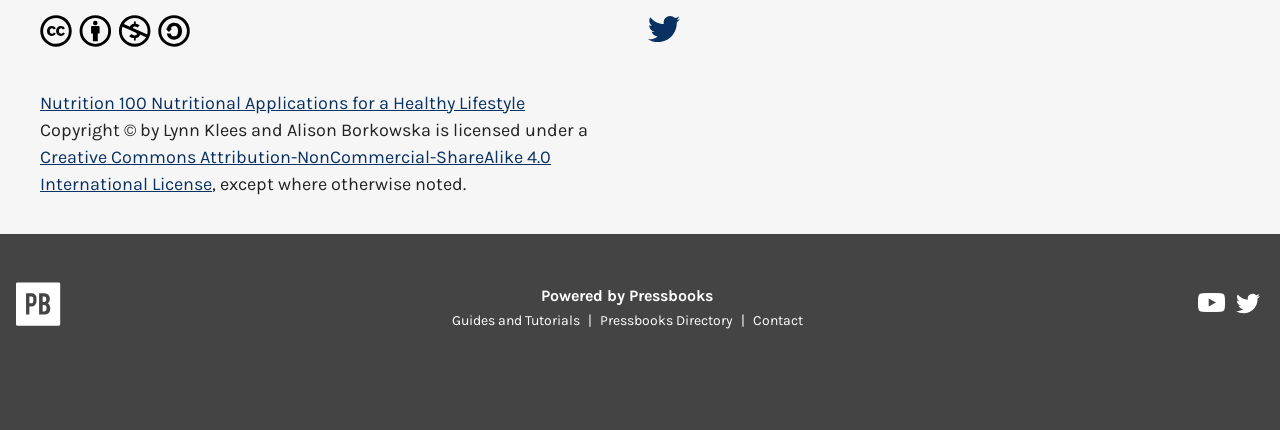Please provide the bounding box coordinates for the element that needs to be clicked to perform the following instruction: "View Pressbooks on YouTube". The coordinates should be given as four float numbers between 0 and 1, i.e., [left, top, right, bottom].

[0.936, 0.681, 0.959, 0.752]